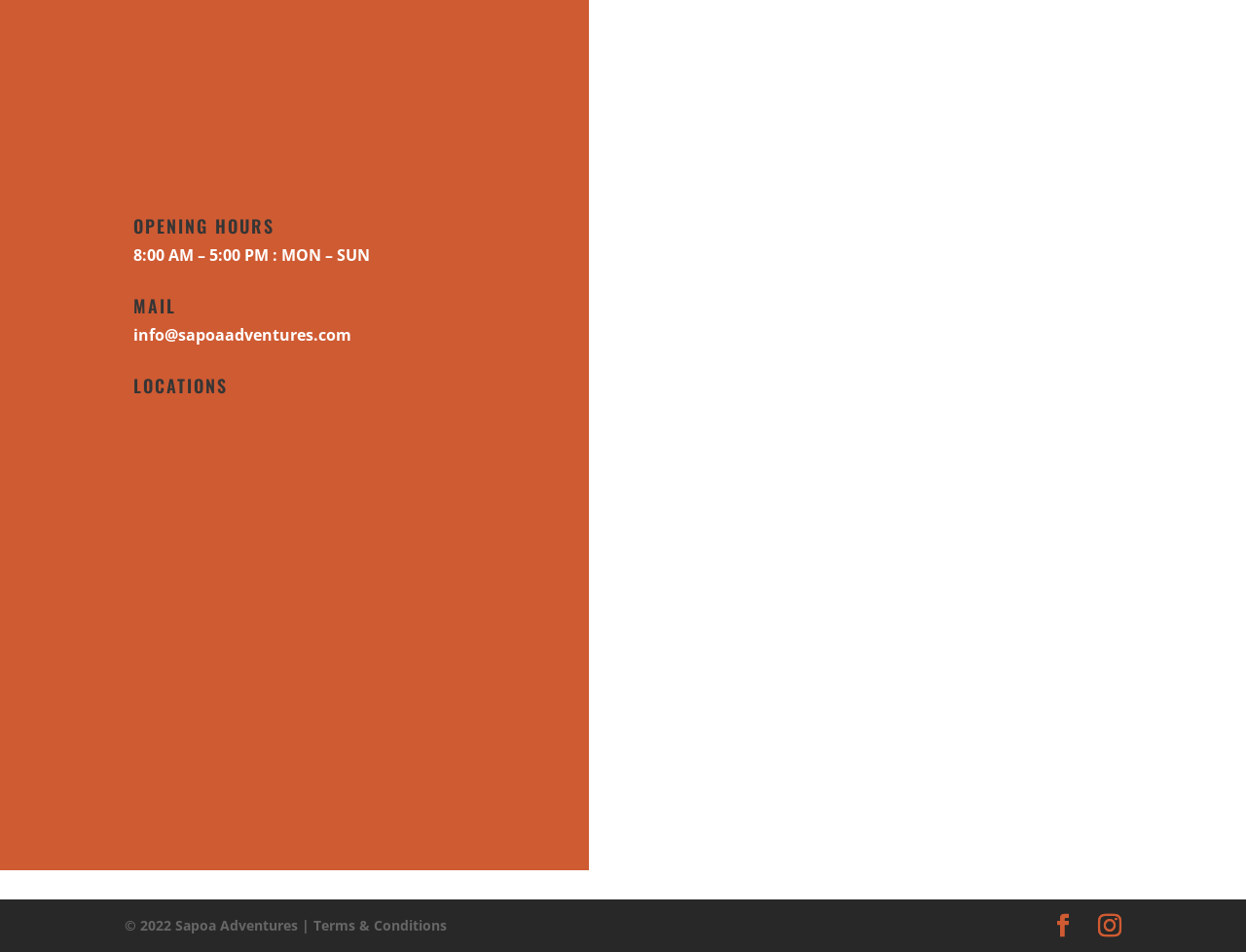Locate the bounding box of the user interface element based on this description: "name="et_pb_contact_phone_0" placeholder="Phone" title="Only numbers allowed."".

[0.528, 0.238, 0.94, 0.293]